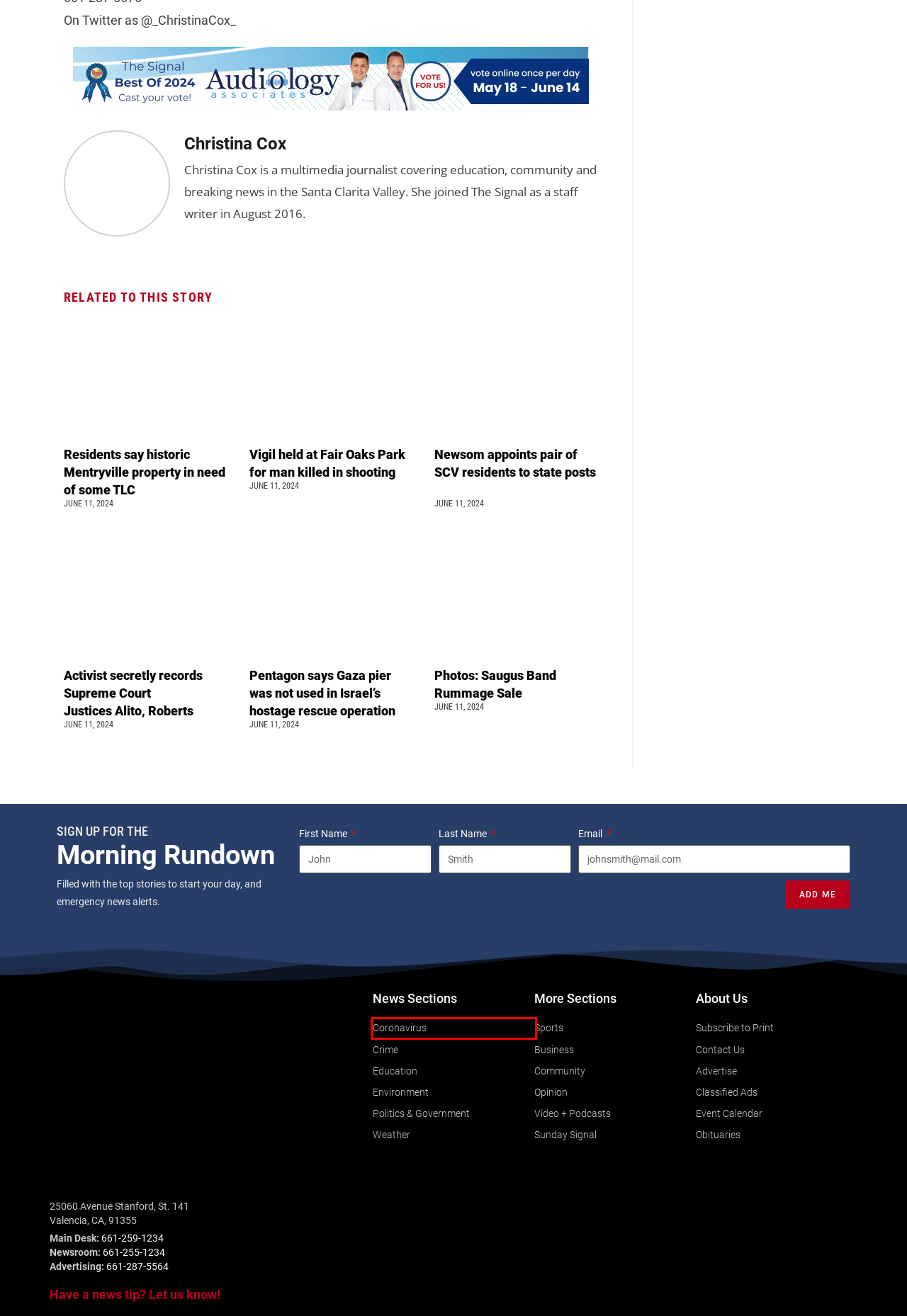You are given a screenshot of a webpage with a red bounding box around an element. Choose the most fitting webpage description for the page that appears after clicking the element within the red bounding box. Here are the candidates:
A. The Santa Clarita Valley Signal –– Classifieds – Santa Clarita Valley's #1 Source for Local News
B. Coronavirus | Santa Clarita Valley Signal
C. Politics & Government | Santa Clarita Valley Signal
D. Submit a News Tip | Santa Clarita Valley Signal
E. Environment | Santa Clarita Valley Signal
F. Photos: Saugus Band Rummage Sale
G. Weather | Santa Clarita Valley Signal
H. Education | Santa Clarita Valley Signal

B